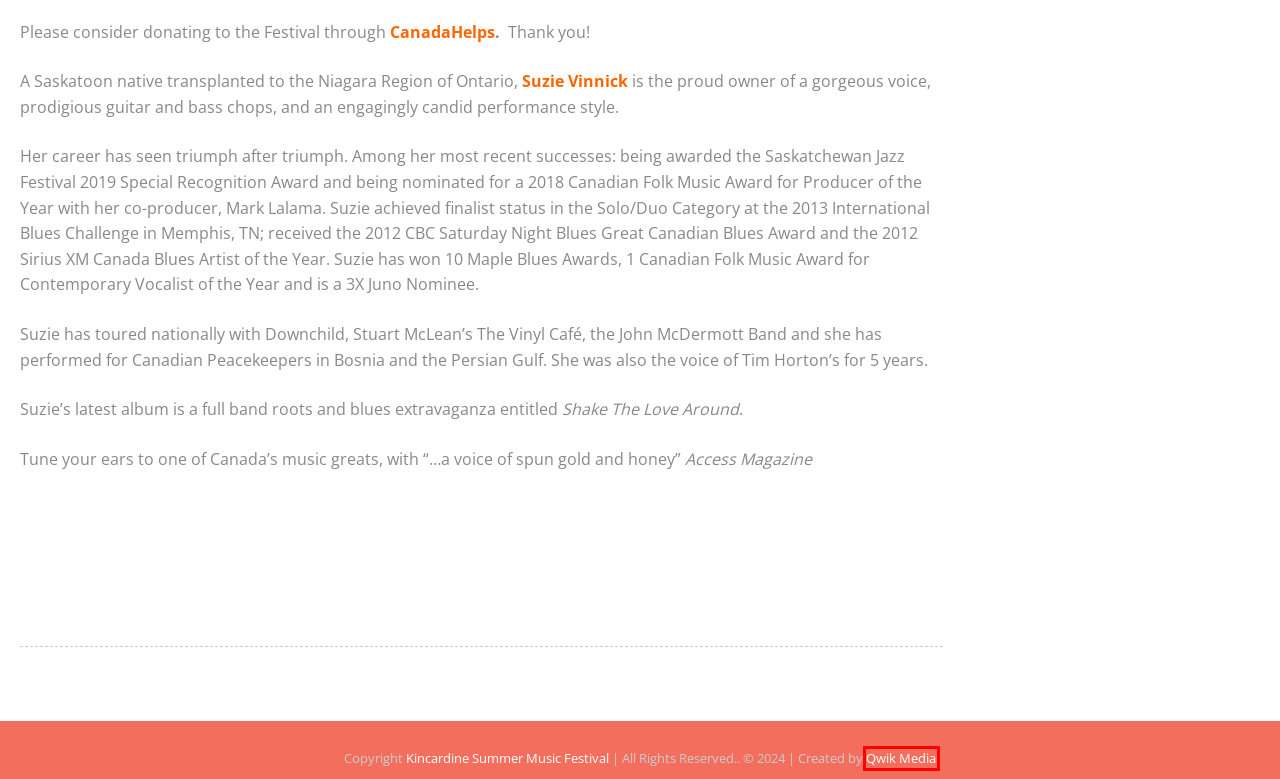Look at the screenshot of a webpage with a red bounding box and select the webpage description that best corresponds to the new page after clicking the element in the red box. Here are the options:
A. About the Festival - Kincardine Summer Music Festival
B. Log In ‹ Kincardine Summer Music Festival — WordPress
C. Donate Now Through CanadaHelps - Kincardine Summer Music Festival
D. Home - Qwik Media
E. Suzie Vinnick |
F. Volunteer - Kincardine Summer Music Festival
G. Kincardine Summer Music Festival -
H. KSMF 2023 Summer Day Camp for Kids Ages 4-9 - Kincardine Summer Music Festival

D